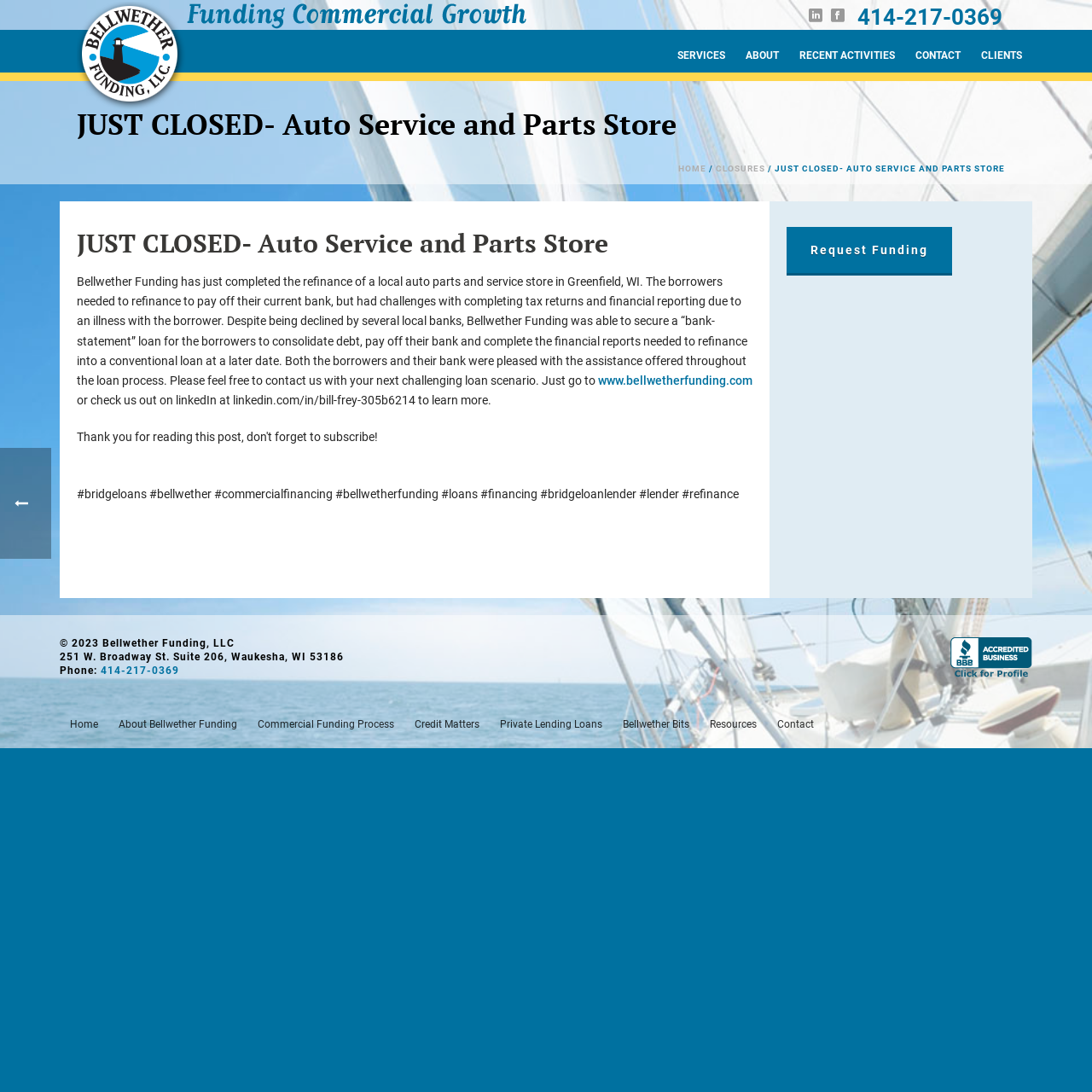Find the bounding box coordinates of the element to click in order to complete this instruction: "Learn more about Bellwether Funding on LinkedIn". The bounding box coordinates must be four float numbers between 0 and 1, denoted as [left, top, right, bottom].

[0.548, 0.342, 0.689, 0.355]